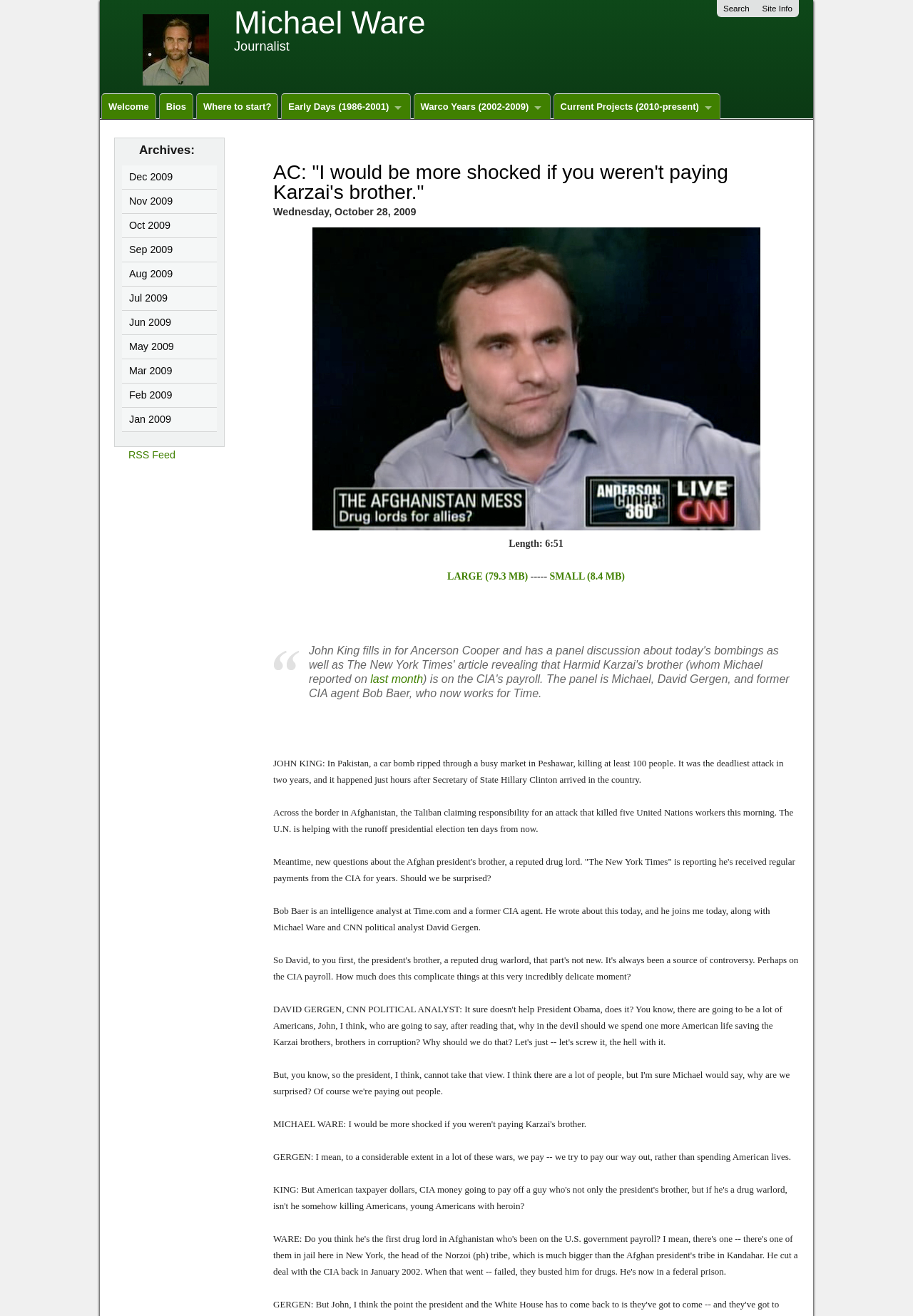Please find the bounding box coordinates of the section that needs to be clicked to achieve this instruction: "Click the site logo".

[0.156, 0.0, 0.241, 0.069]